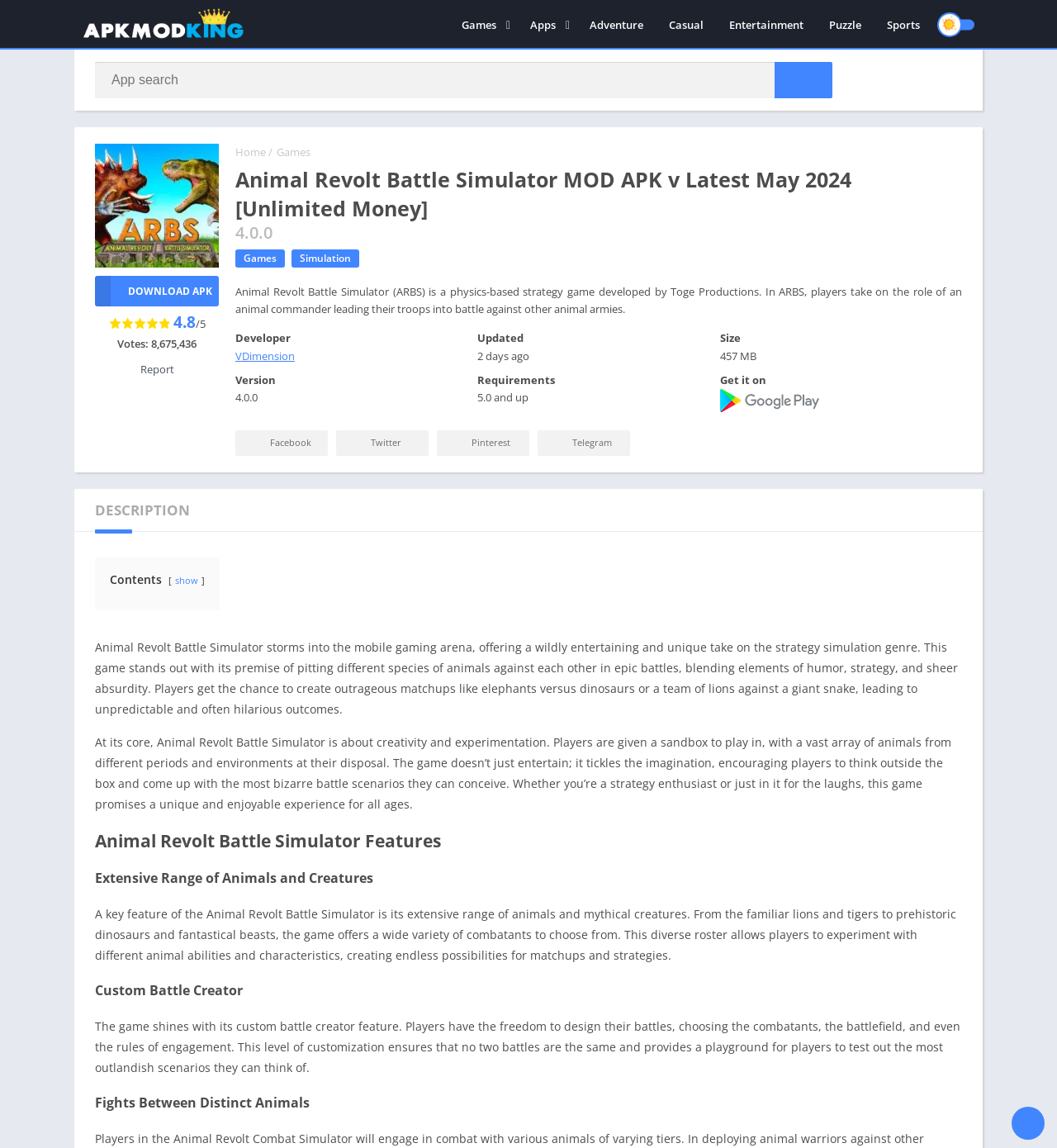Locate the bounding box coordinates of the segment that needs to be clicked to meet this instruction: "Visit the Google Play store".

[0.681, 0.349, 0.775, 0.362]